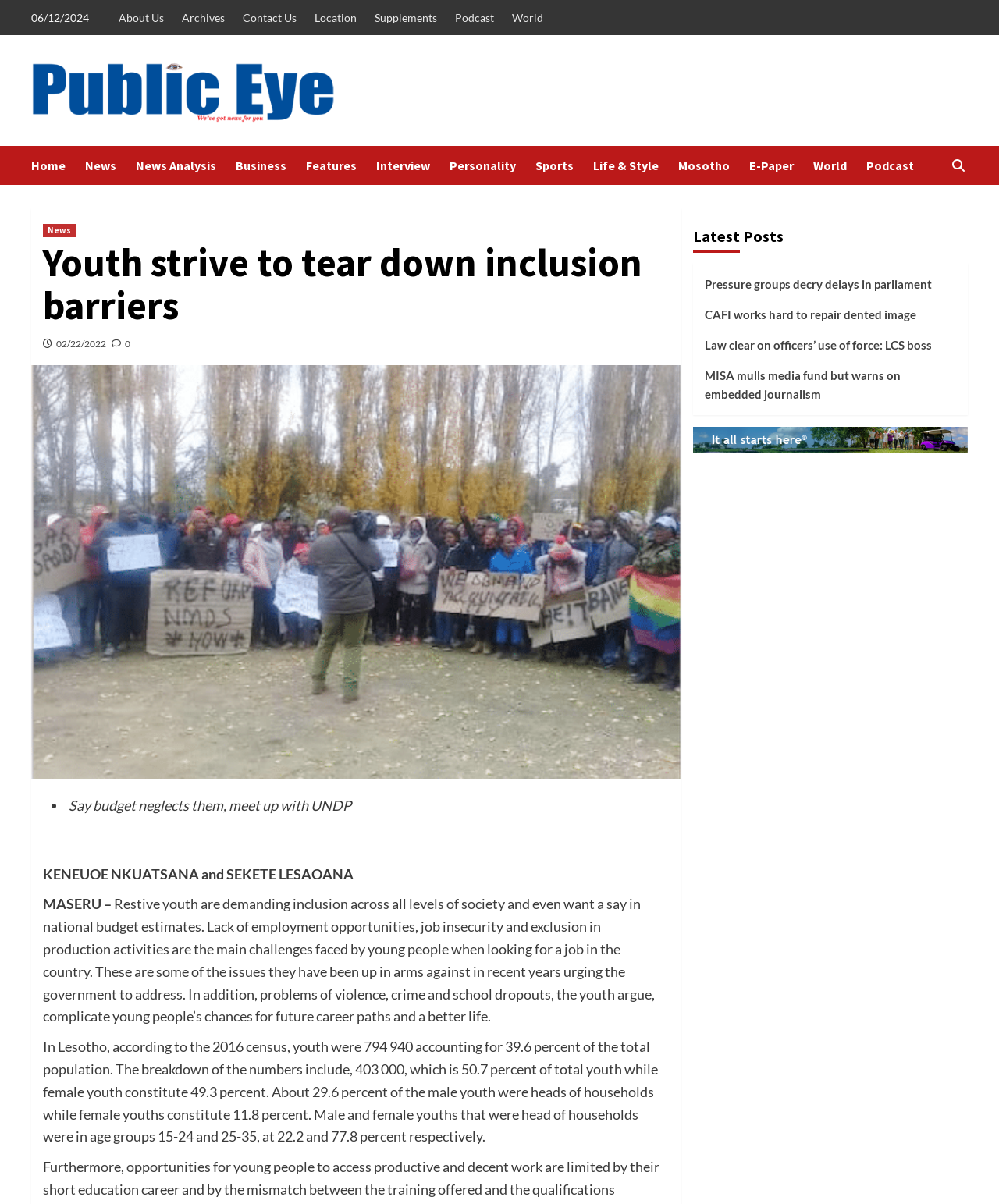Please locate the bounding box coordinates for the element that should be clicked to achieve the following instruction: "Click on the 'About Us' link". Ensure the coordinates are given as four float numbers between 0 and 1, i.e., [left, top, right, bottom].

[0.119, 0.0, 0.172, 0.029]